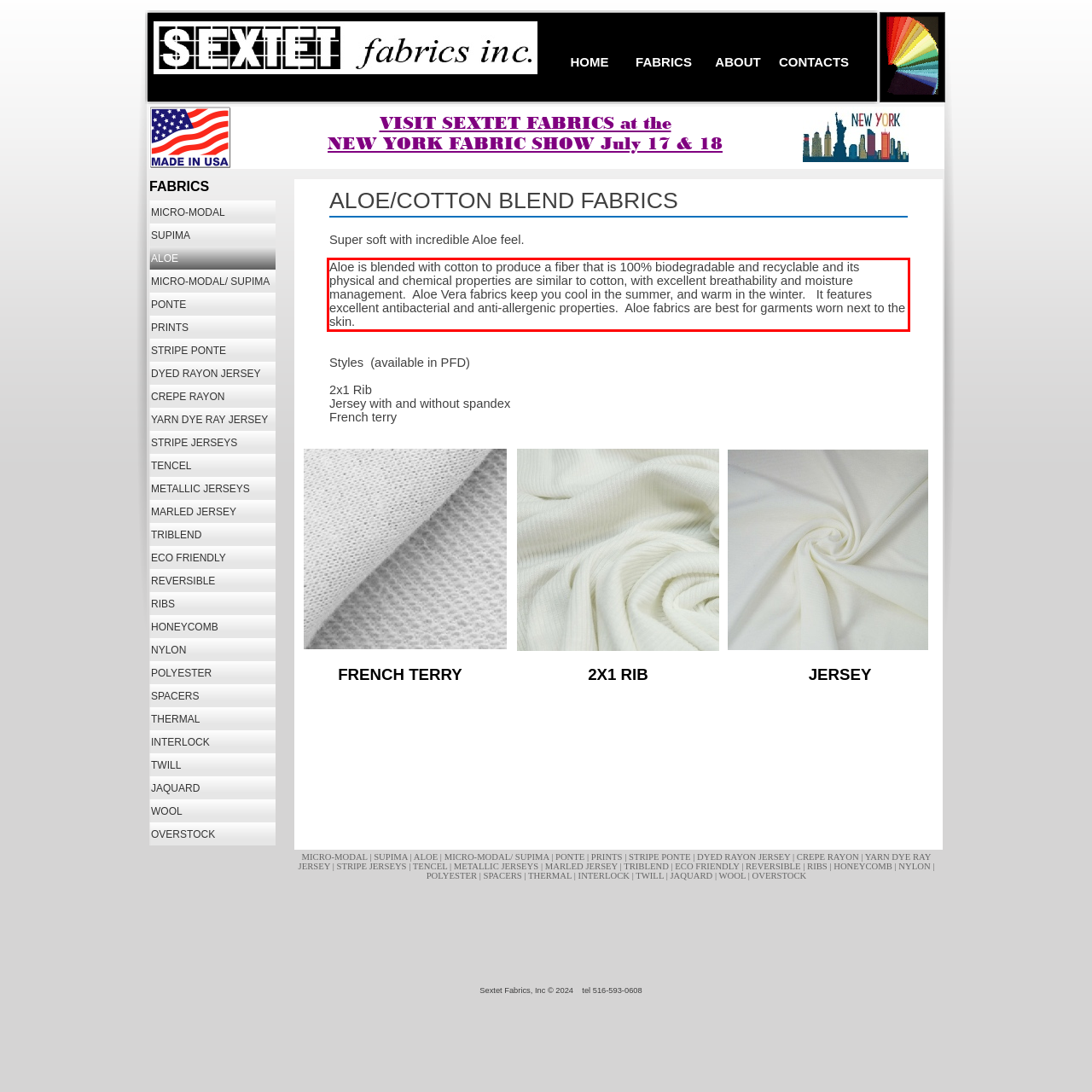Observe the screenshot of the webpage, locate the red bounding box, and extract the text content within it.

Aloe is blended with cotton to produce a fiber that is 100% biodegradable and recyclable and its physical and chemical properties are similar to cotton, with excellent breathability and moisture management. Aloe Vera fabrics keep you cool in the summer, and warm in the winter. It features excellent antibacterial and anti-allergenic properties. Aloe fabrics are best for garments worn next to the skin.